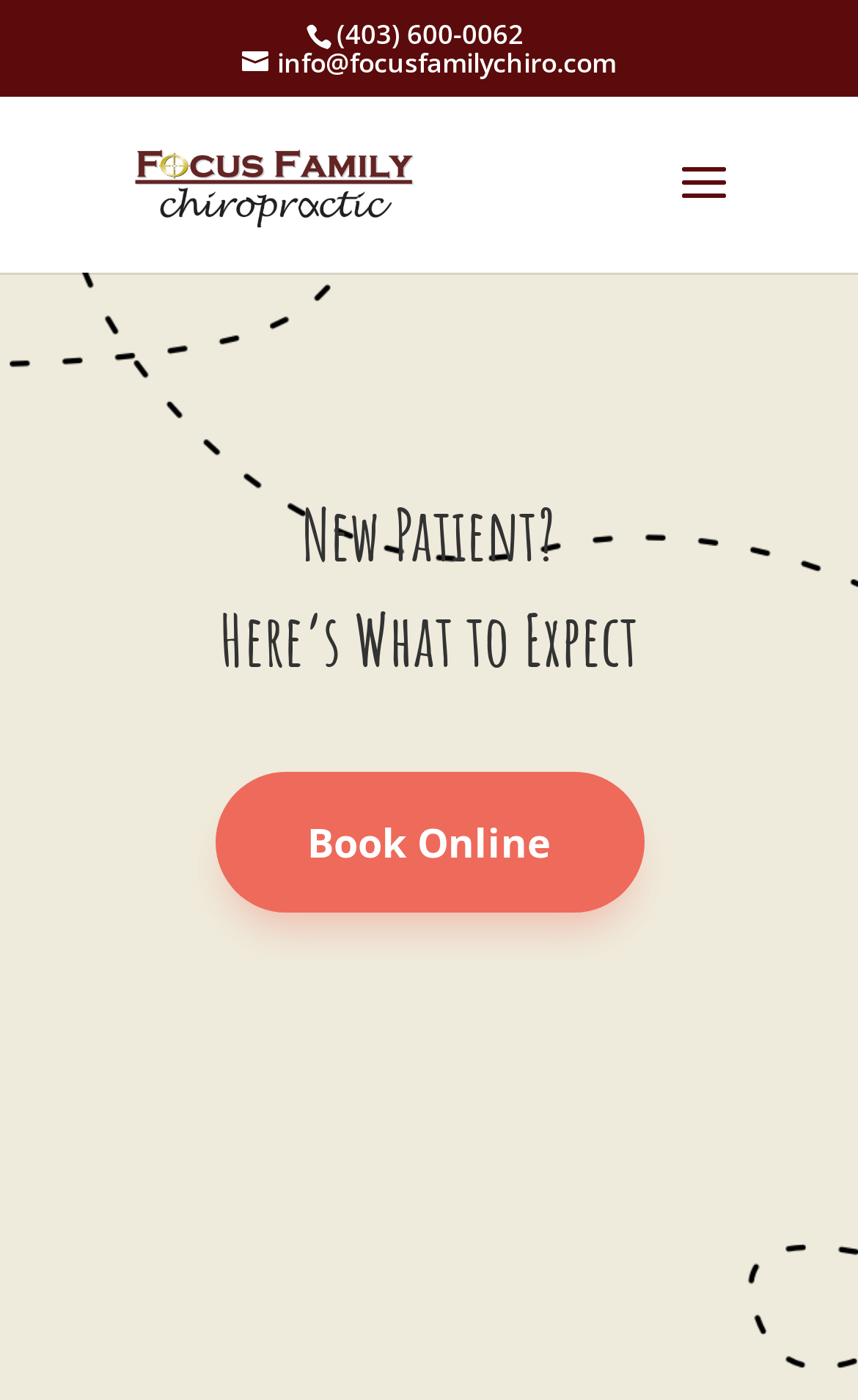Please look at the image and answer the question with a detailed explanation: What is the purpose of the 'New Patient?' section?

The 'New Patient?' section has a heading 'Here’s What to Expect' which implies that this section is intended to inform new patients about what to expect during their visit.